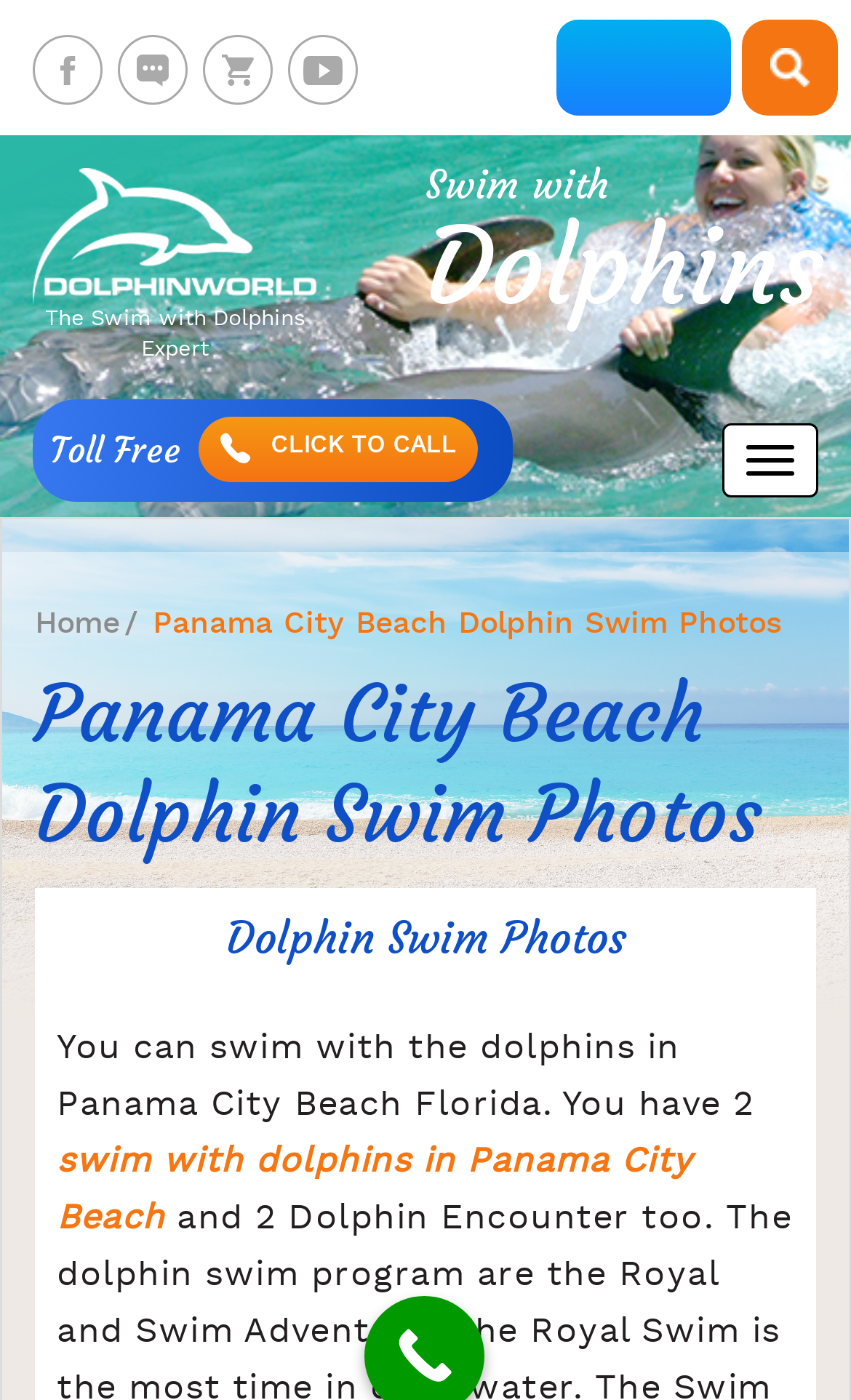What is the phone number to call for booking?
Answer the question with a single word or phrase by looking at the picture.

(800) 667-5524